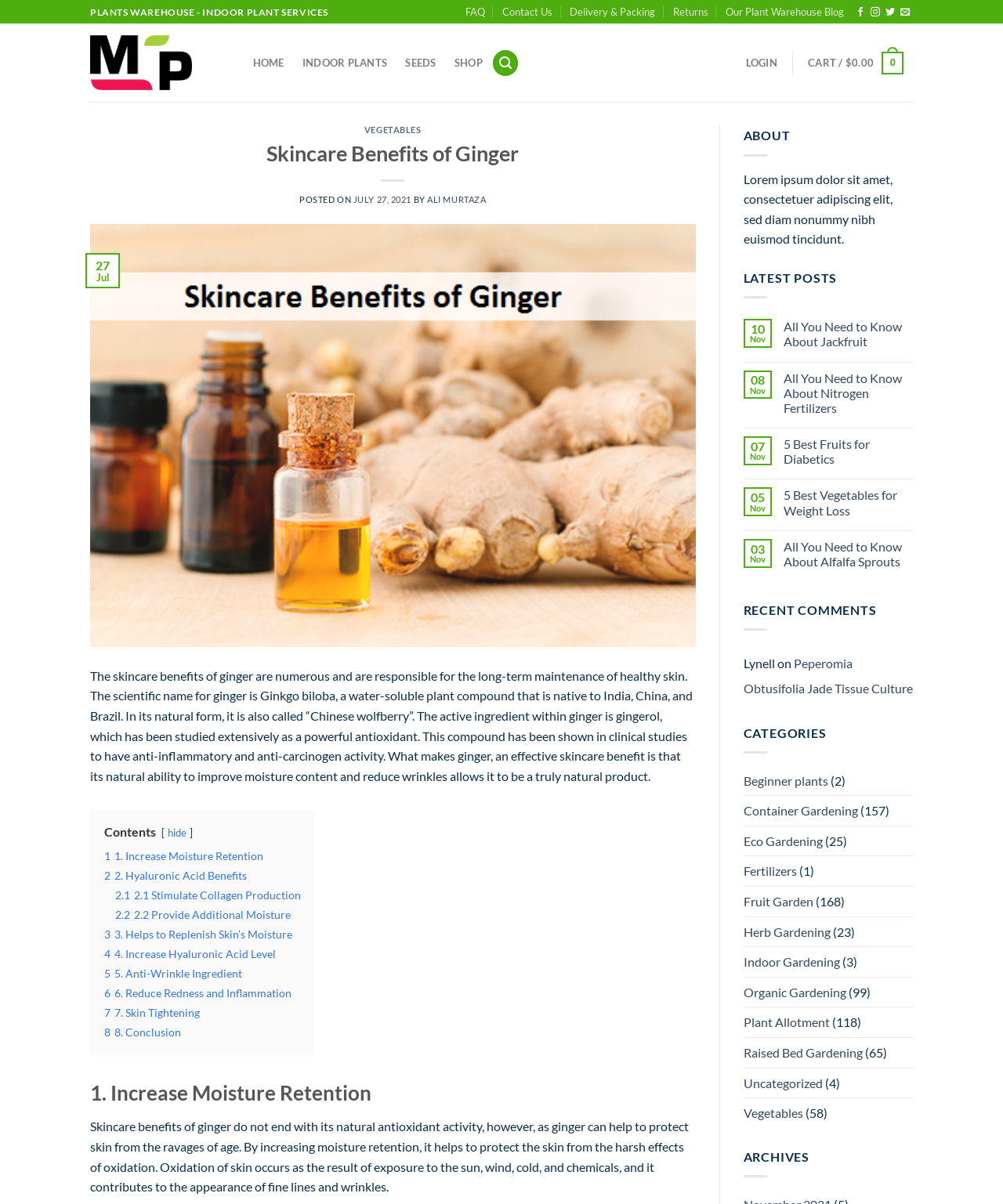Find the bounding box coordinates of the element's region that should be clicked in order to follow the given instruction: "Visit the 'Agrion Website'". The coordinates should consist of four float numbers between 0 and 1, i.e., [left, top, right, bottom].

None